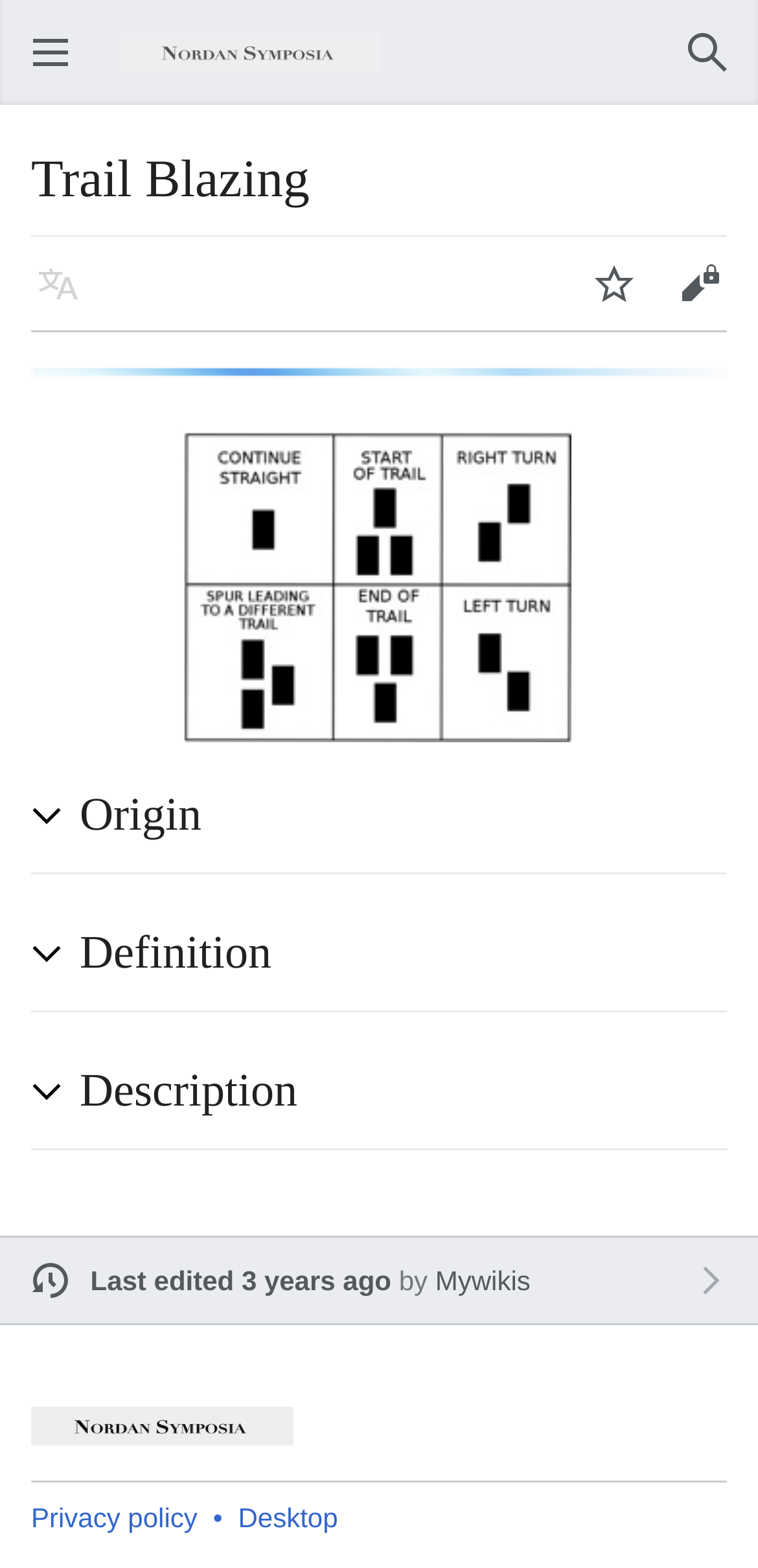Create a full and detailed caption for the entire webpage.

The webpage is titled "Trail Blazing - Nordan Symposia" and has a main menu button located at the top left corner. To the right of the main menu button is the logo of Nordan Symposia, an image that spans about a third of the page width. 

On the top right side, there is a user navigation section that contains a search button. Below the navigation section, the main content area begins, which is divided into several sections. 

The first section has a heading titled "Trail Blazing" and is followed by three buttons: "Language", "Watch", and "Edit", which are aligned horizontally. 

Below these buttons, there are two images, "Lighterstill.jpg" and "Blazes200.jpg", which are displayed side by side. 

The next section is divided into three collapsible blocks, each with a heading: "Origin", "Definition", and "Description". Each block has a button that can be expanded to reveal more content. 

At the bottom of the page, there is a footer section that contains information about the page, including a link to the last edited date, a mention of the editor "Mywikis", and a heading "Nordan Symposia" with a smaller logo image. There are also links to the privacy policy and an option to switch to the desktop version.